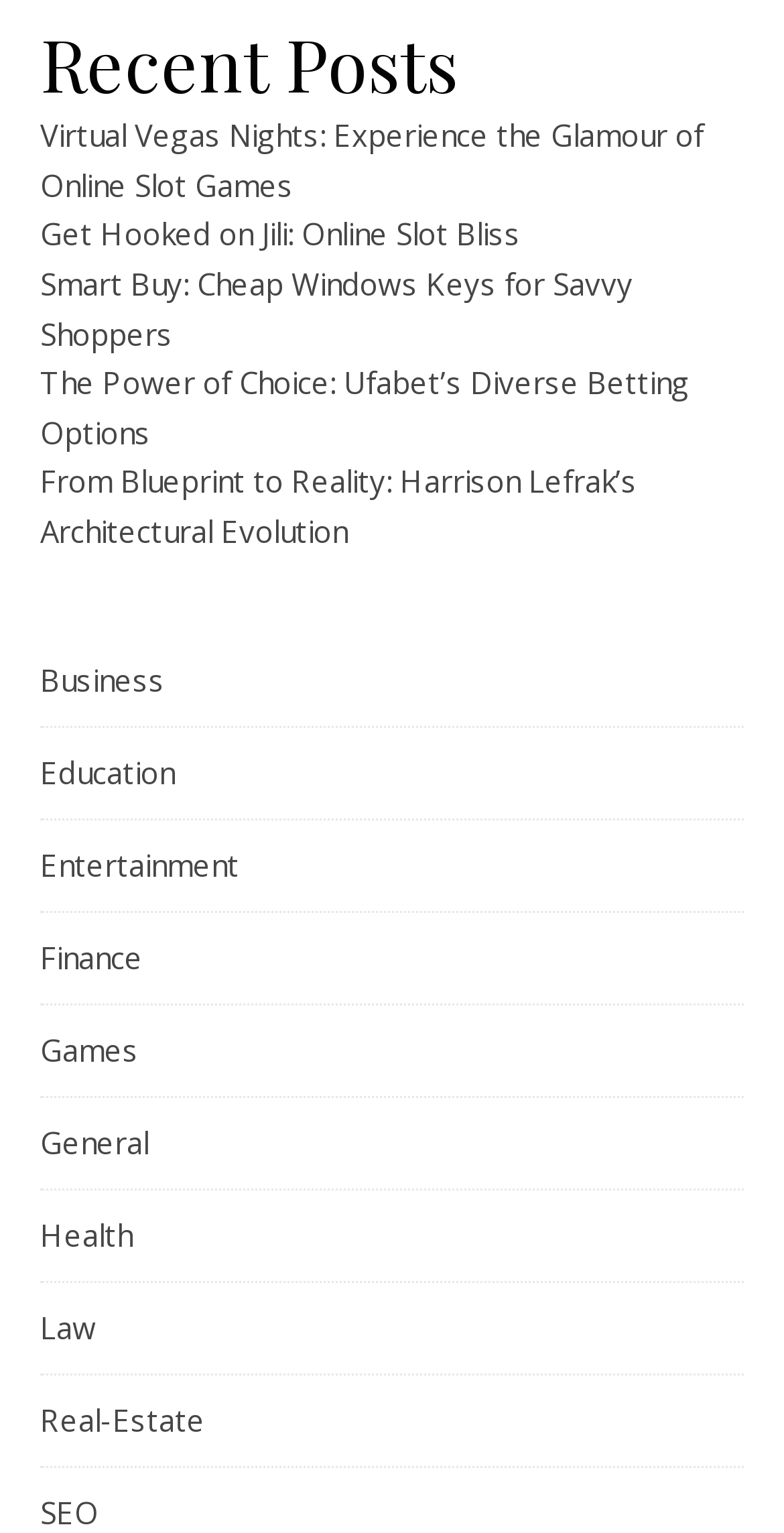Answer briefly with one word or phrase:
How many categories are listed?

9